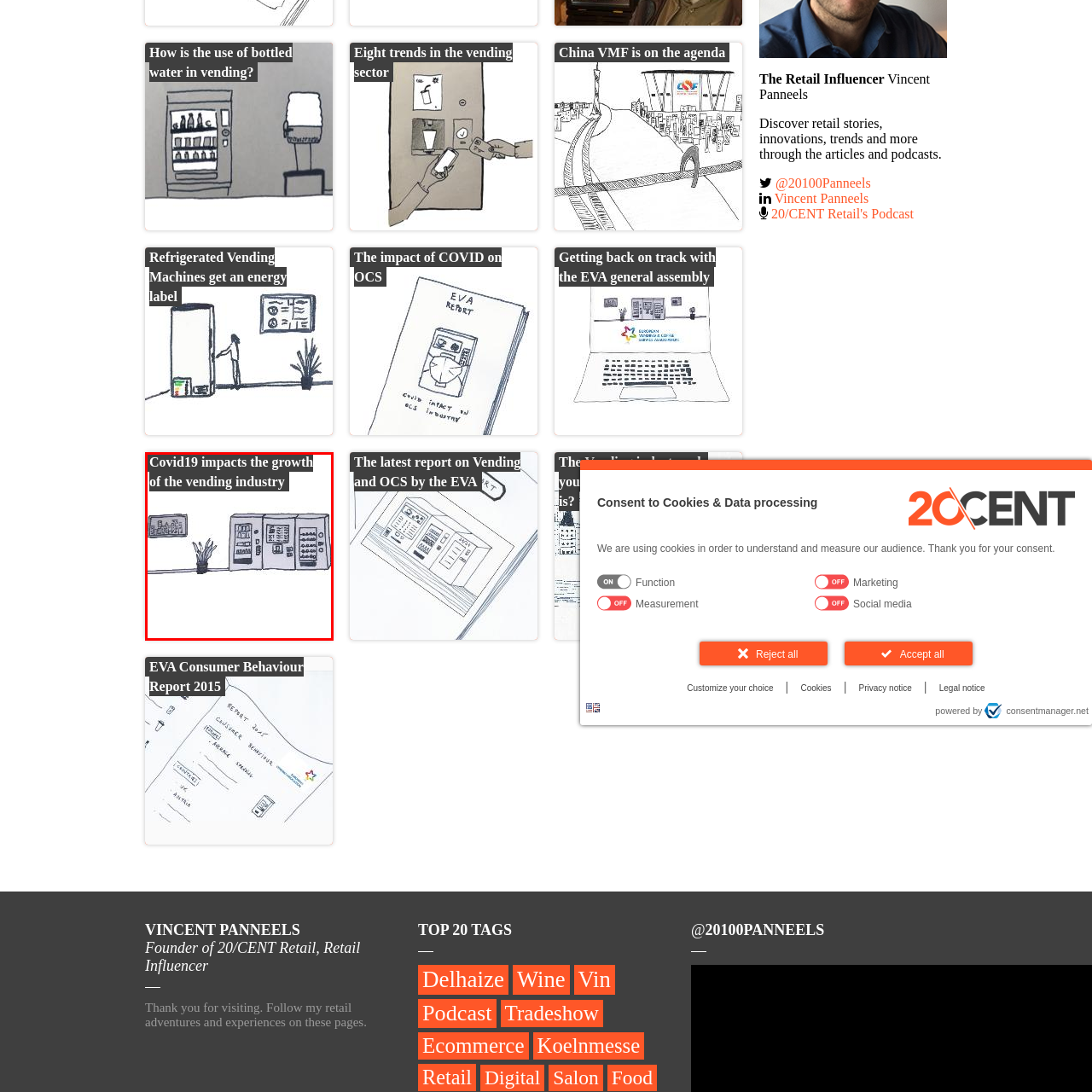Provide an elaborate description of the visual elements present in the image enclosed by the red boundary.

The image illustrates the impact of COVID-19 on the vending industry. It features a stylized drawing of a vending machine surrounded by a simple indoor setting. To the left, a small potted plant adds a touch of greenery, emphasizing the everyday environment in which vending machines operate. 

Above the vending machine, a framed picture showcases a cityscape, suggesting the bustling life that once was prevalent before the pandemic. The caption, "Covid19 impacts the growth of the vending industry," succinctly summarizes the theme, indicating a focus on how the pandemic has influenced vending machine operations and the industry at large. The overall aesthetic combines clean lines with a minimalist approach, effectively conveying a message about change and resilience in the face of challenges.